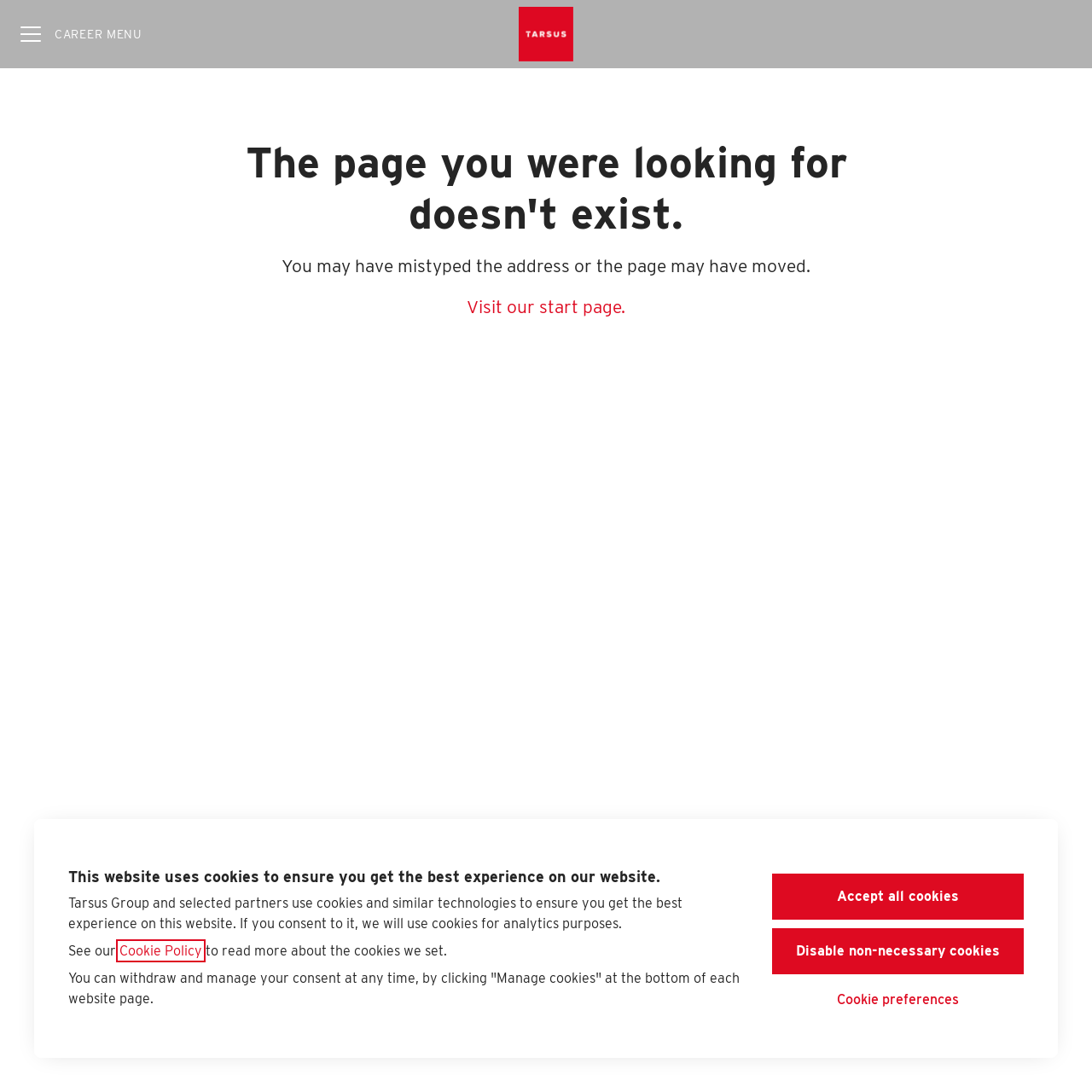How many buttons are on the top of the page?
Give a single word or phrase as your answer by examining the image.

4